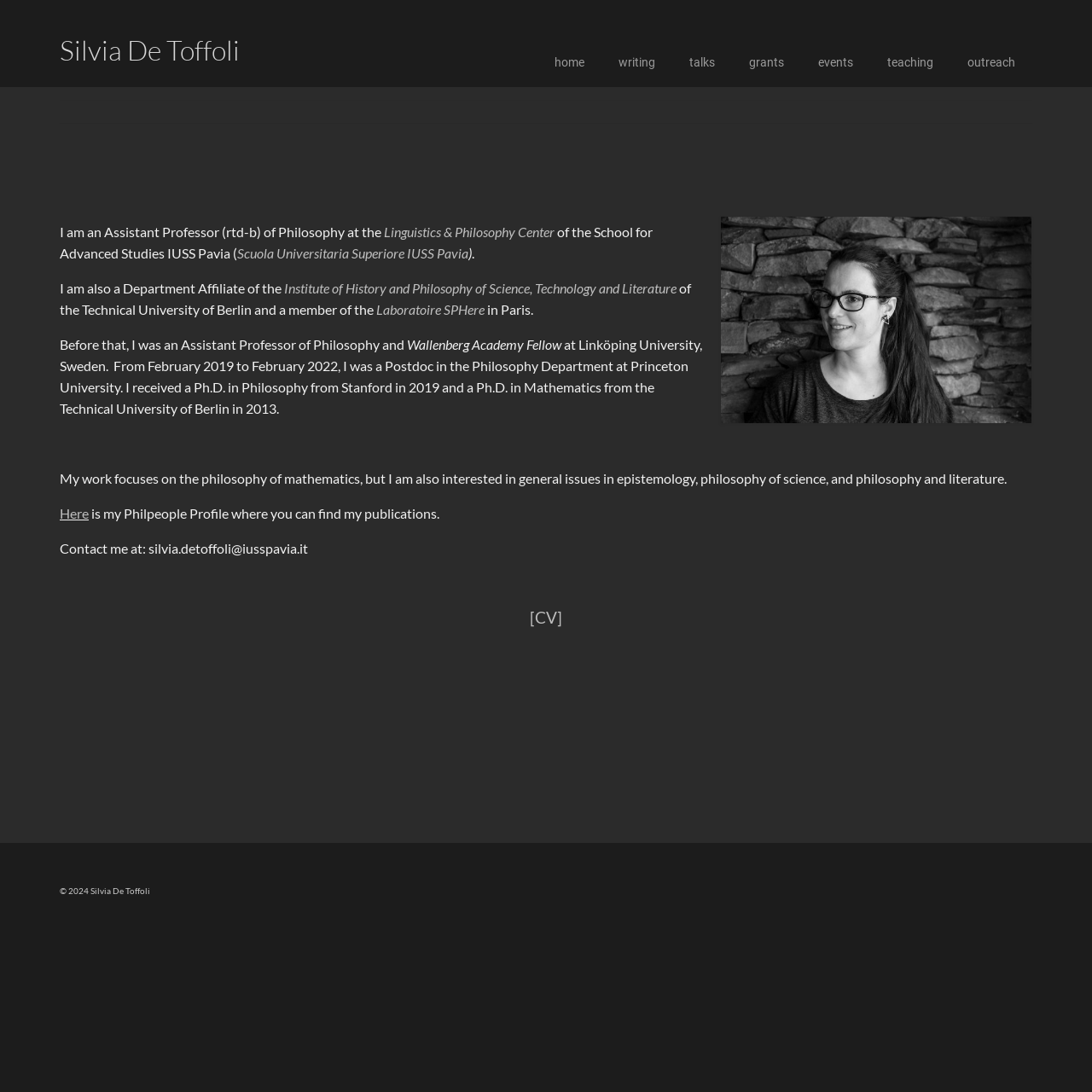Can you specify the bounding box coordinates for the region that should be clicked to fulfill this instruction: "View the event details of UB40 Inner Circle and Third World".

None